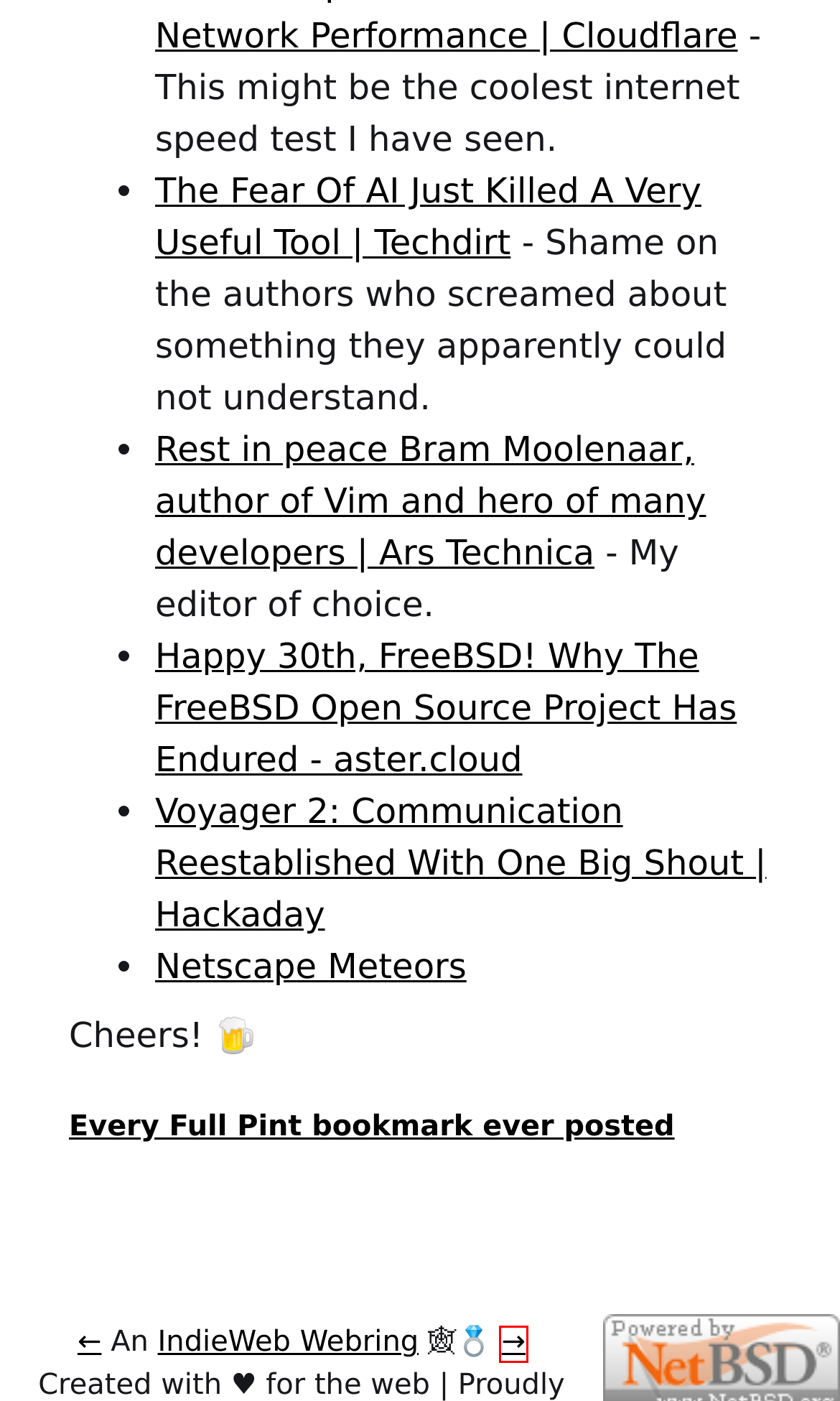Given a screenshot of a webpage with a red bounding box, please pick the webpage description that best fits the new webpage after clicking the element inside the bounding box. Here are the candidates:
A. A Full Round of the Full Pint  - Wed May  1 06:40:32 EDT 2024
B. Happy 30th, FreeBSD! Why The FreeBSD Open Source Project Has Endured - aster.cloud
C. Главная страница | Блог yepstepz.io
D. An IndieWeb Webring
E. Home | Max Westen
F. Netscape Meteors - Eryn Rachel Wells
G. Rest in peace Bram Moolenaar, author of Vim and hero of many developers | Ars Technica
H. Voyager 2: Communication Reestablished With One Big Shout | Hackaday

C